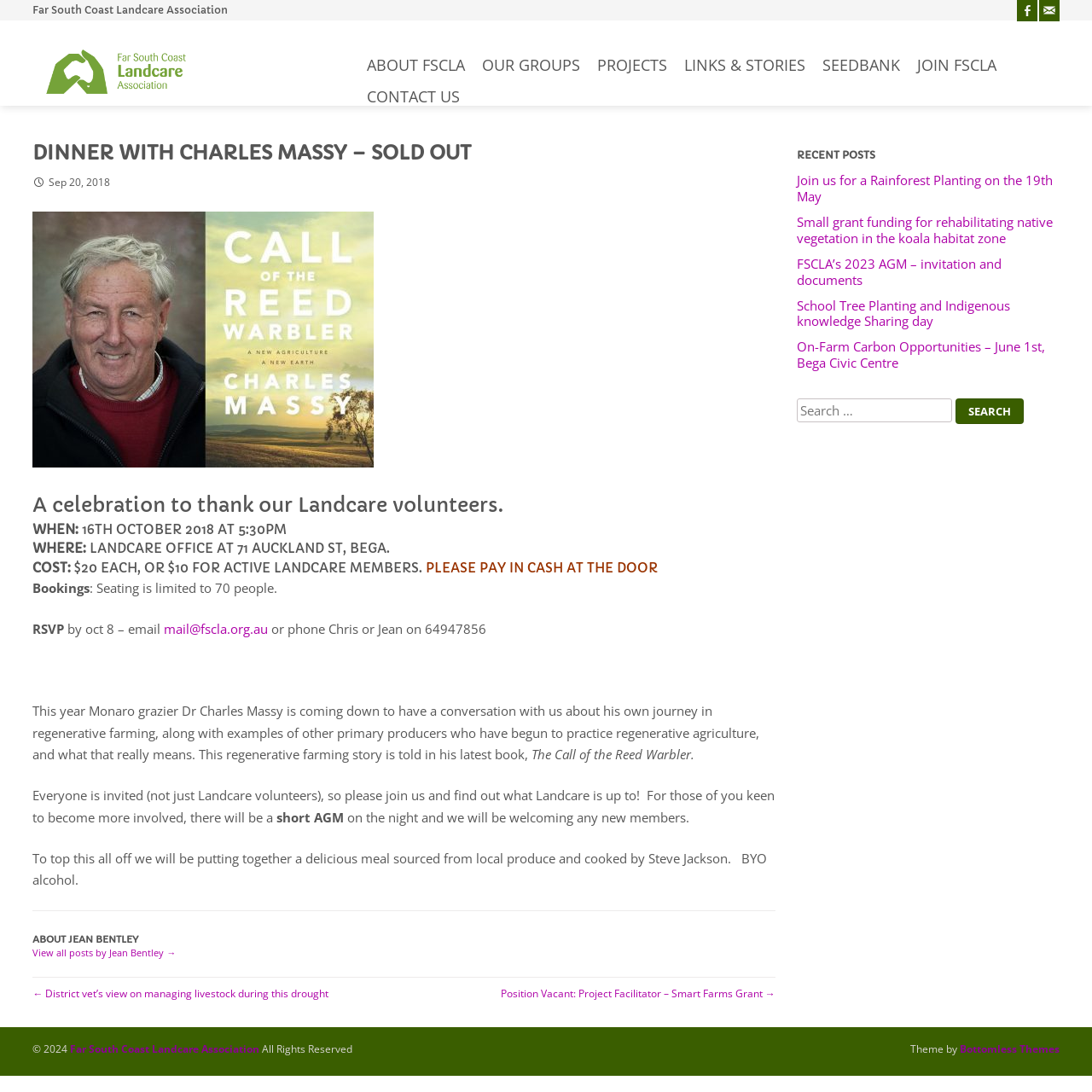Given the description mail@fscla.org.au, predict the bounding box coordinates of the UI element. Ensure the coordinates are in the format (top-left x, top-left y, bottom-right x, bottom-right y) and all values are between 0 and 1.

[0.15, 0.568, 0.246, 0.584]